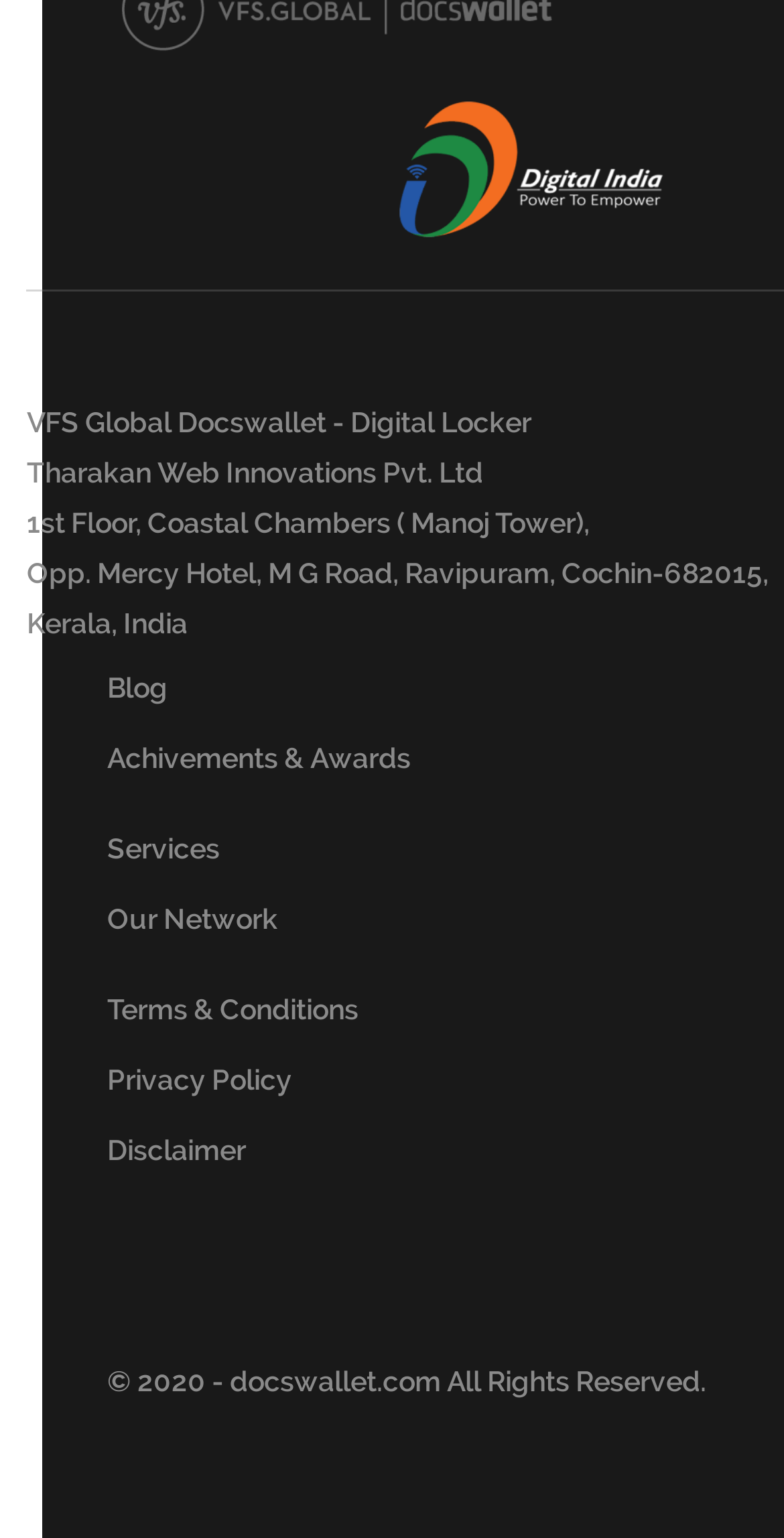Highlight the bounding box of the UI element that corresponds to this description: "Our Network".

[0.137, 0.586, 0.355, 0.607]